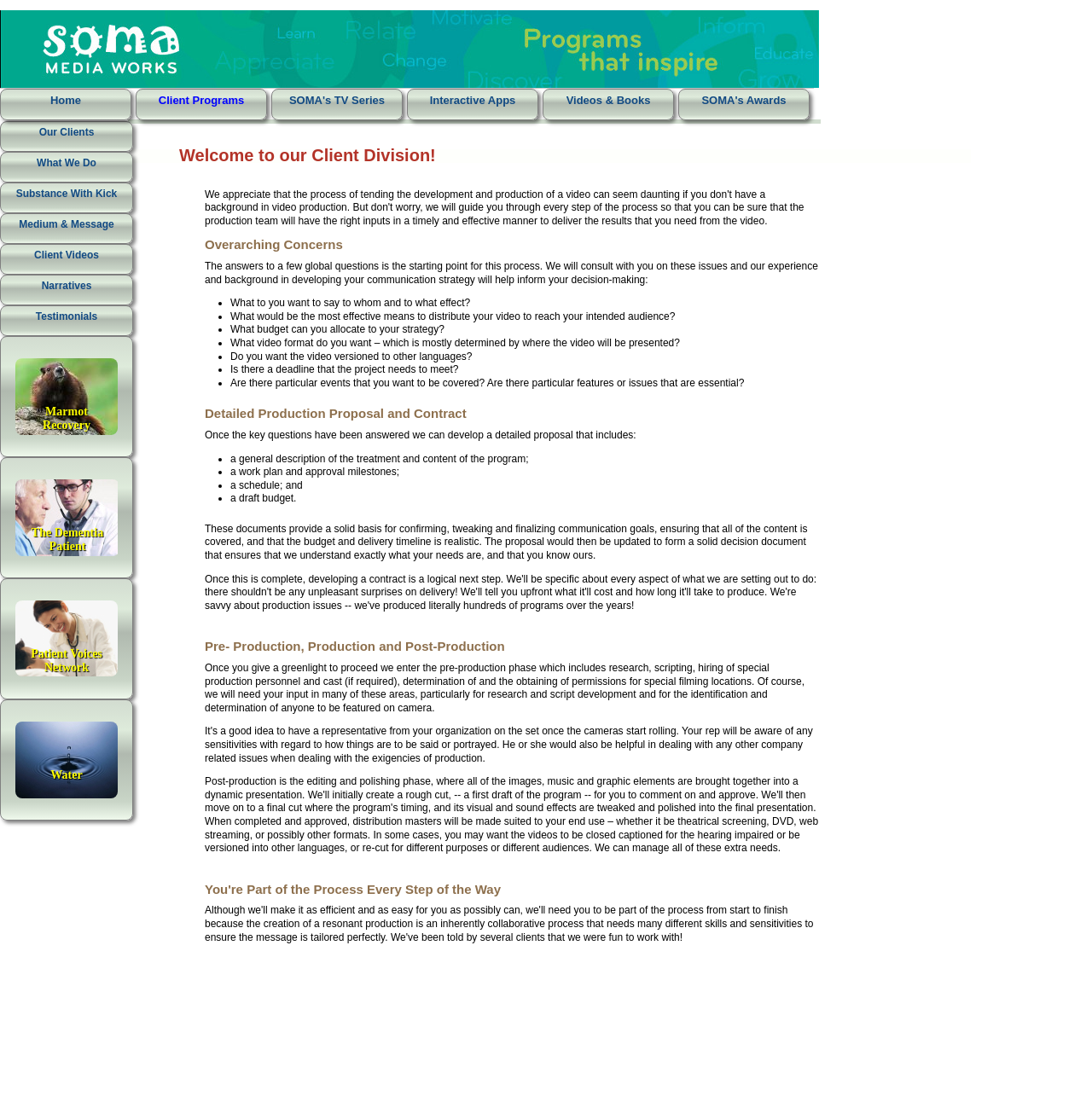Please provide a comprehensive response to the question below by analyzing the image: 
What is the role of the client in the production process?

The webpage states that the client will need to provide input in many areas, particularly for research and script development, and for the identification and determination of anyone to be featured on camera. This suggests that the client is actively involved in the production process.